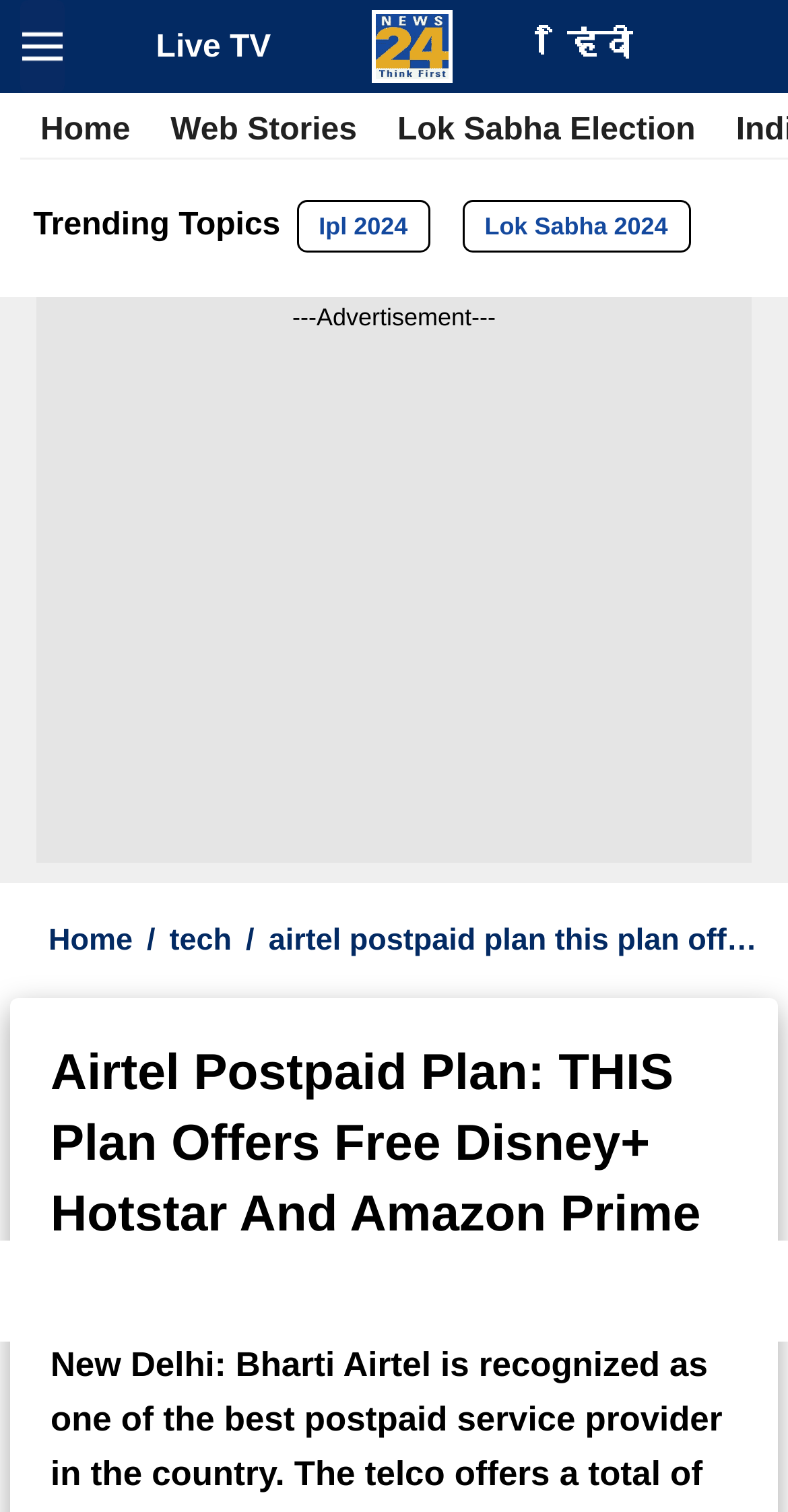Determine the bounding box coordinates of the region I should click to achieve the following instruction: "Go to home page". Ensure the bounding box coordinates are four float numbers between 0 and 1, i.e., [left, top, right, bottom].

[0.026, 0.611, 0.168, 0.633]